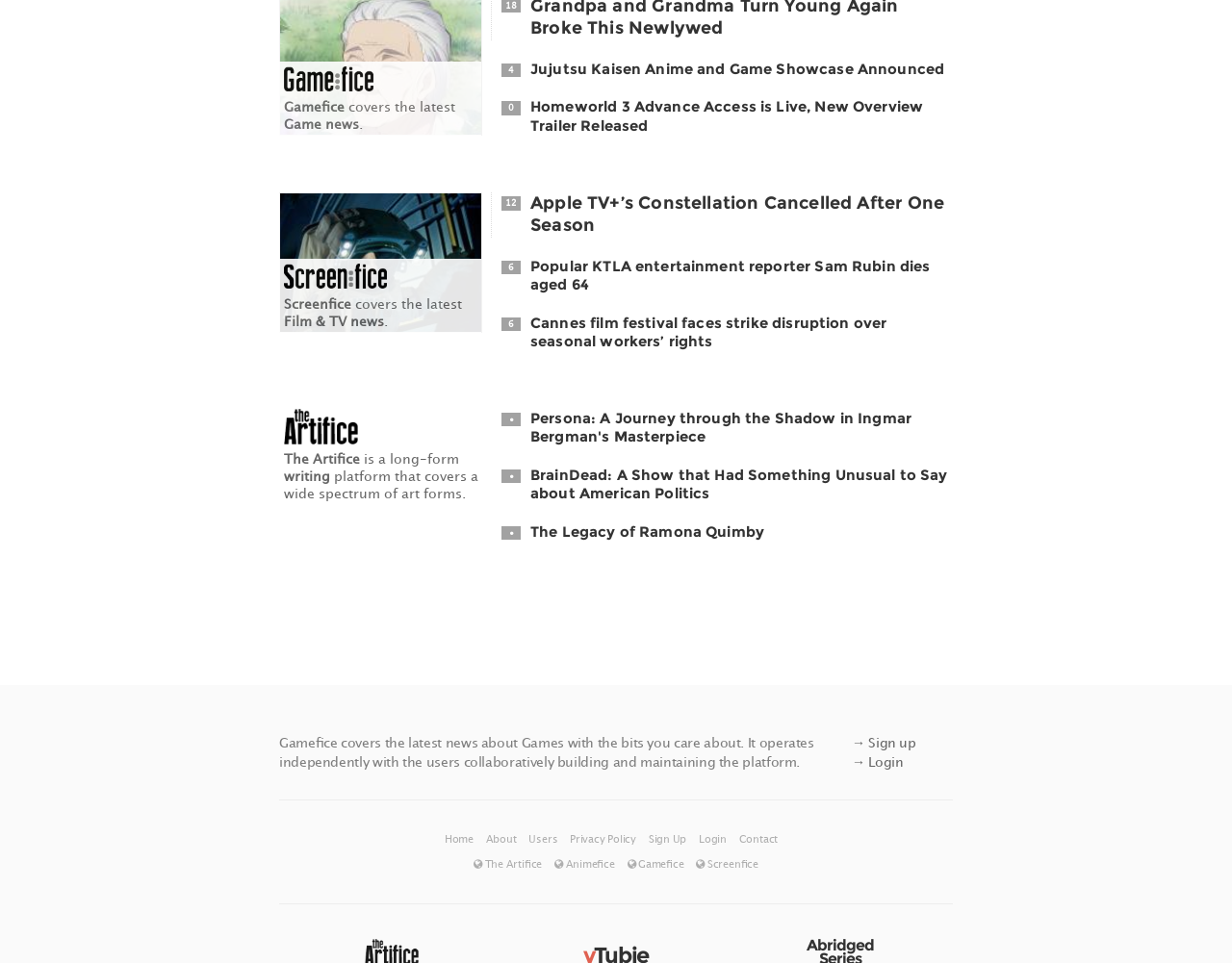Find the bounding box coordinates of the area that needs to be clicked in order to achieve the following instruction: "explore Screenfice". The coordinates should be specified as four float numbers between 0 and 1, i.e., [left, top, right, bottom].

[0.23, 0.283, 0.314, 0.304]